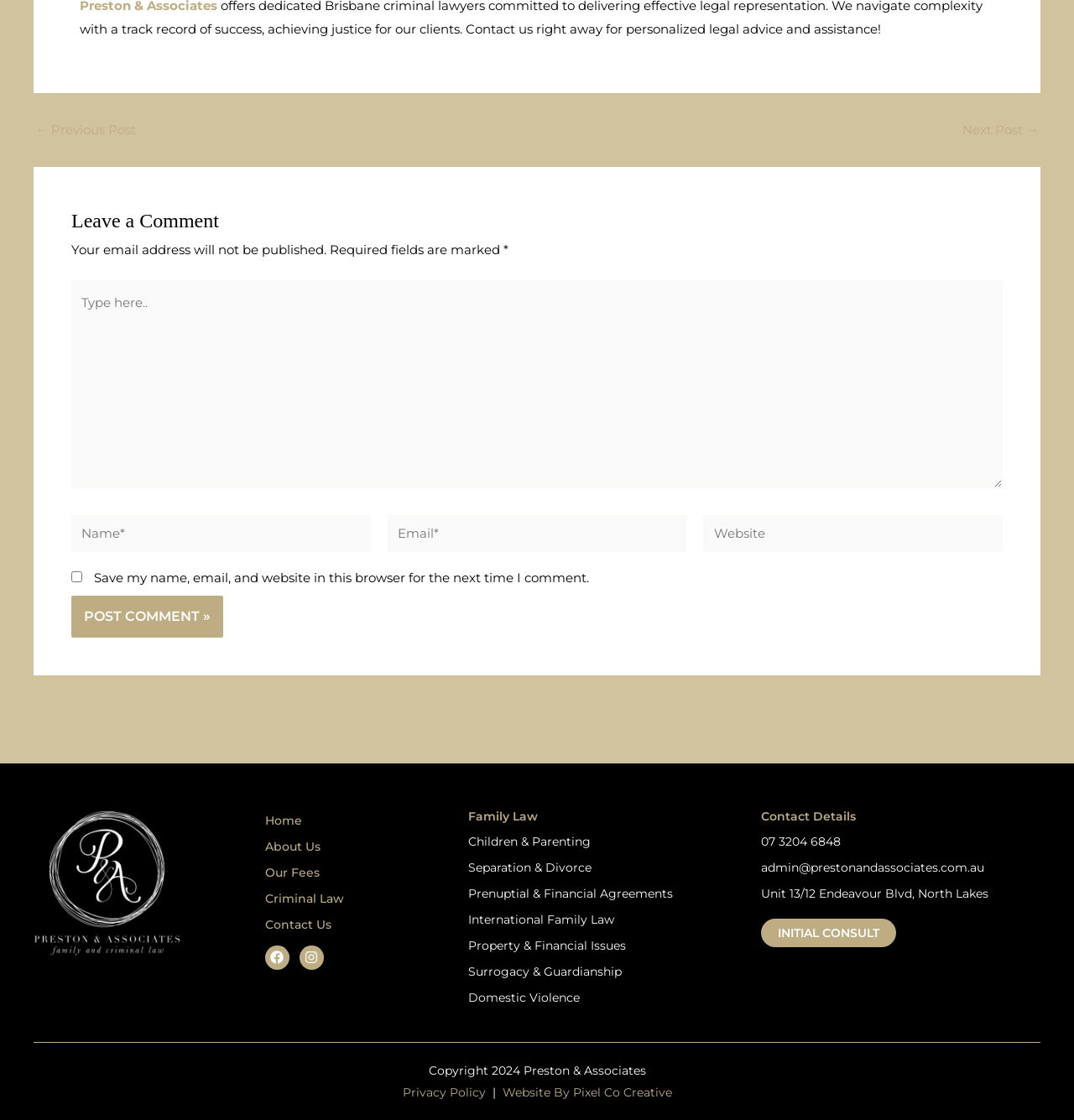Locate the bounding box coordinates of the clickable part needed for the task: "Leave a comment".

[0.066, 0.183, 0.934, 0.213]